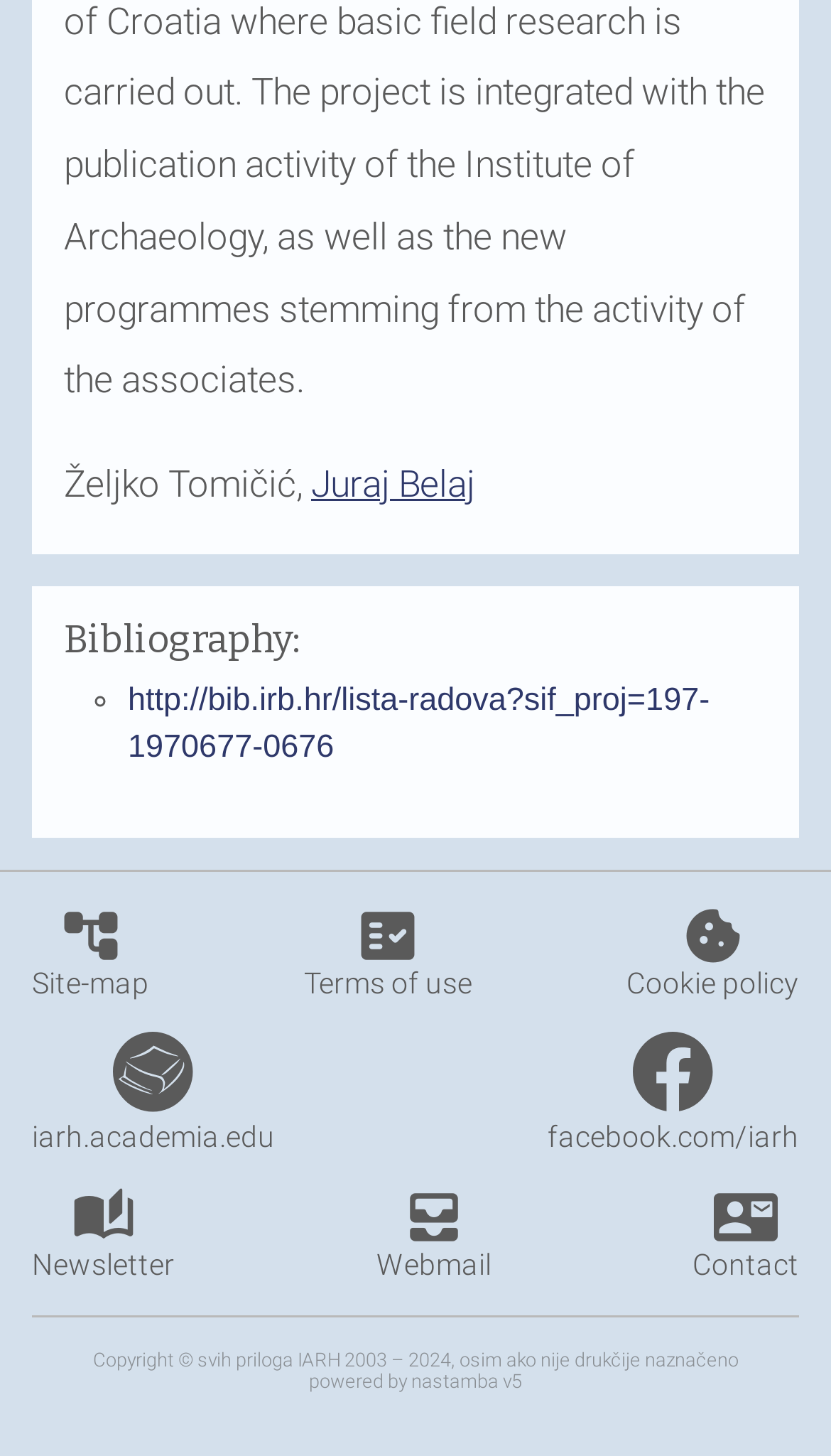Answer in one word or a short phrase: 
What is the name of the person mentioned?

Željko Tomičić